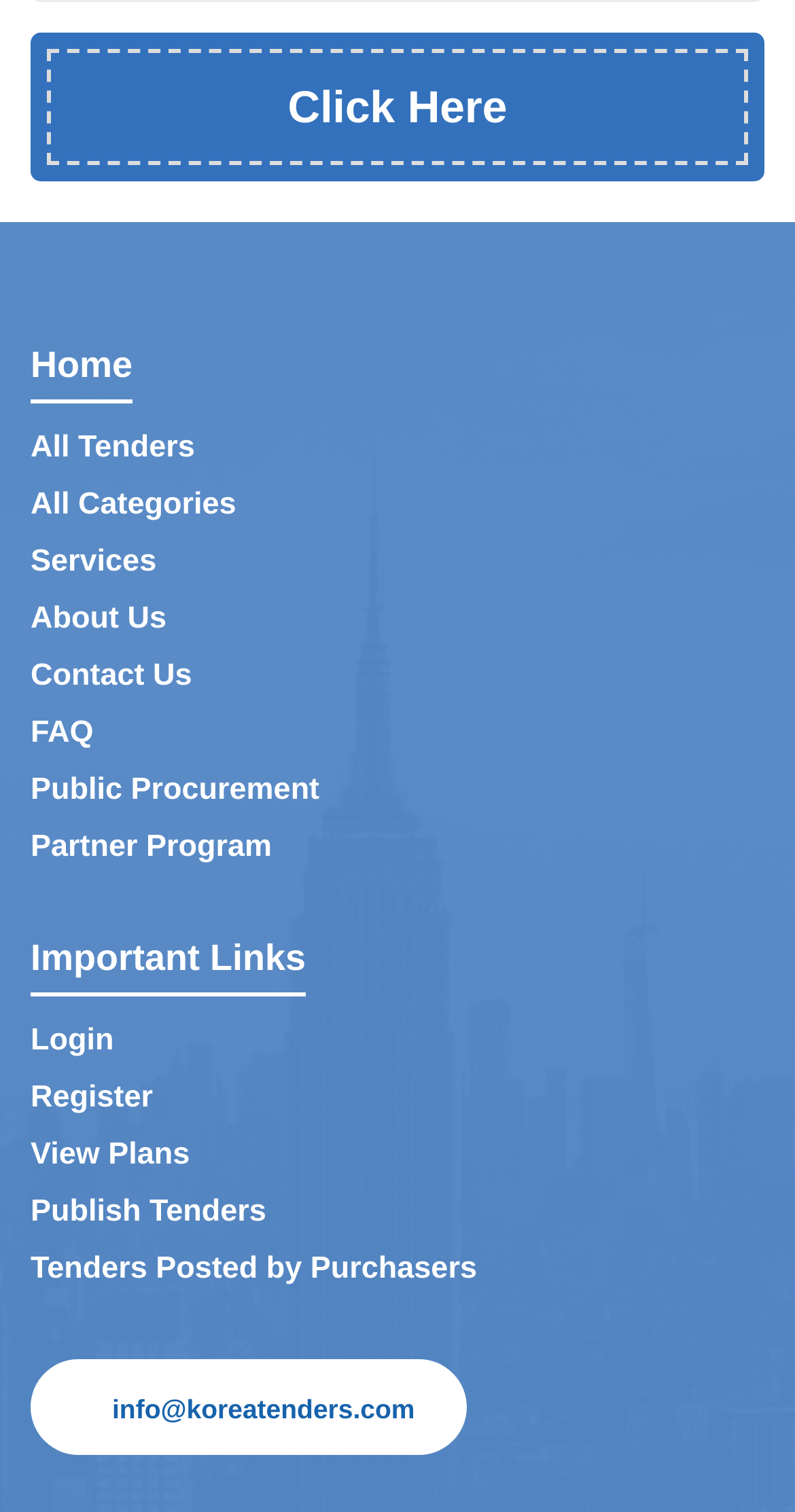What is the last link on the webpage?
Refer to the image and give a detailed answer to the question.

The last link on the webpage is 'Tenders Posted by Purchasers' which is located at the bottom left section of the page with a bounding box of [0.038, 0.827, 0.6, 0.85].